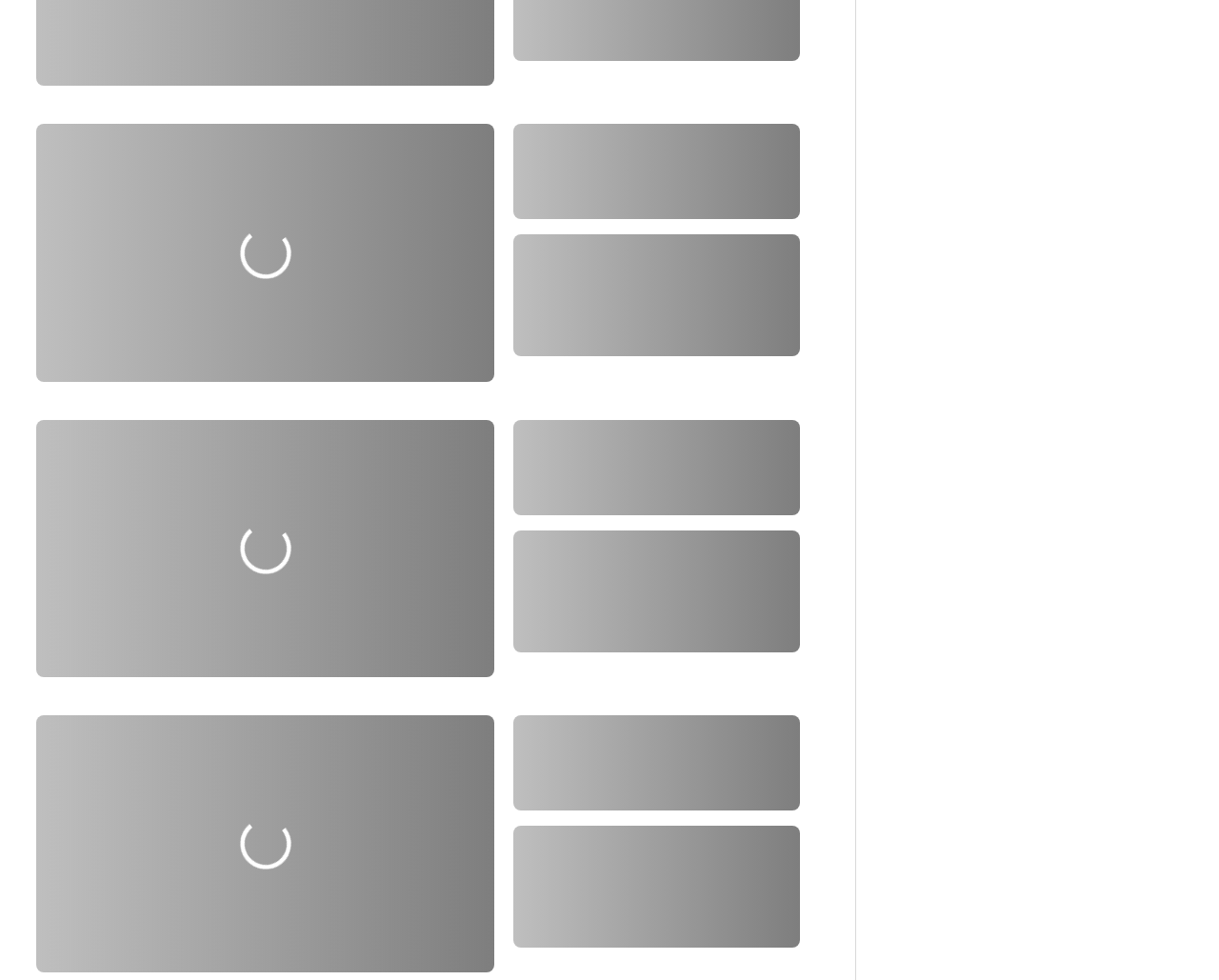Respond with a single word or phrase:
What is the first heading on the webpage?

TERMS AND POLICY